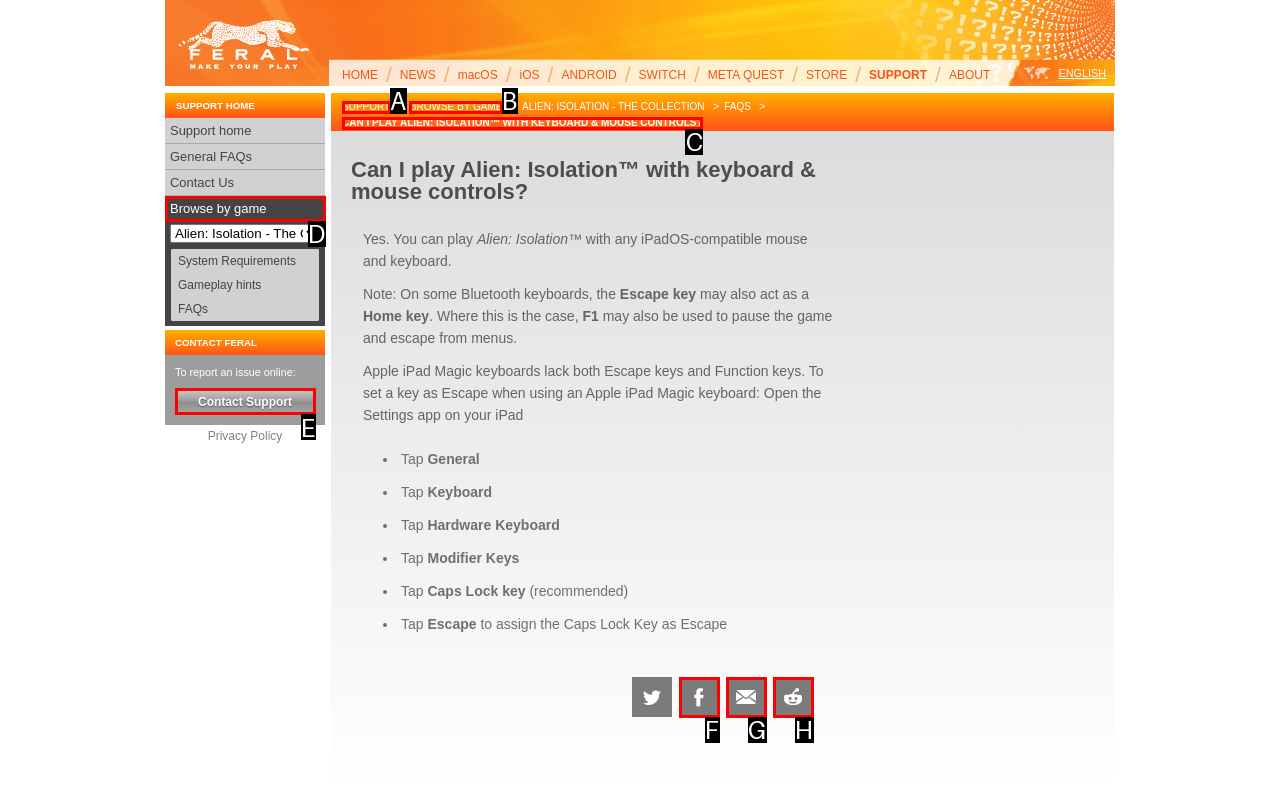Identify the HTML element that corresponds to the description: Browse by game Provide the letter of the matching option directly from the choices.

B